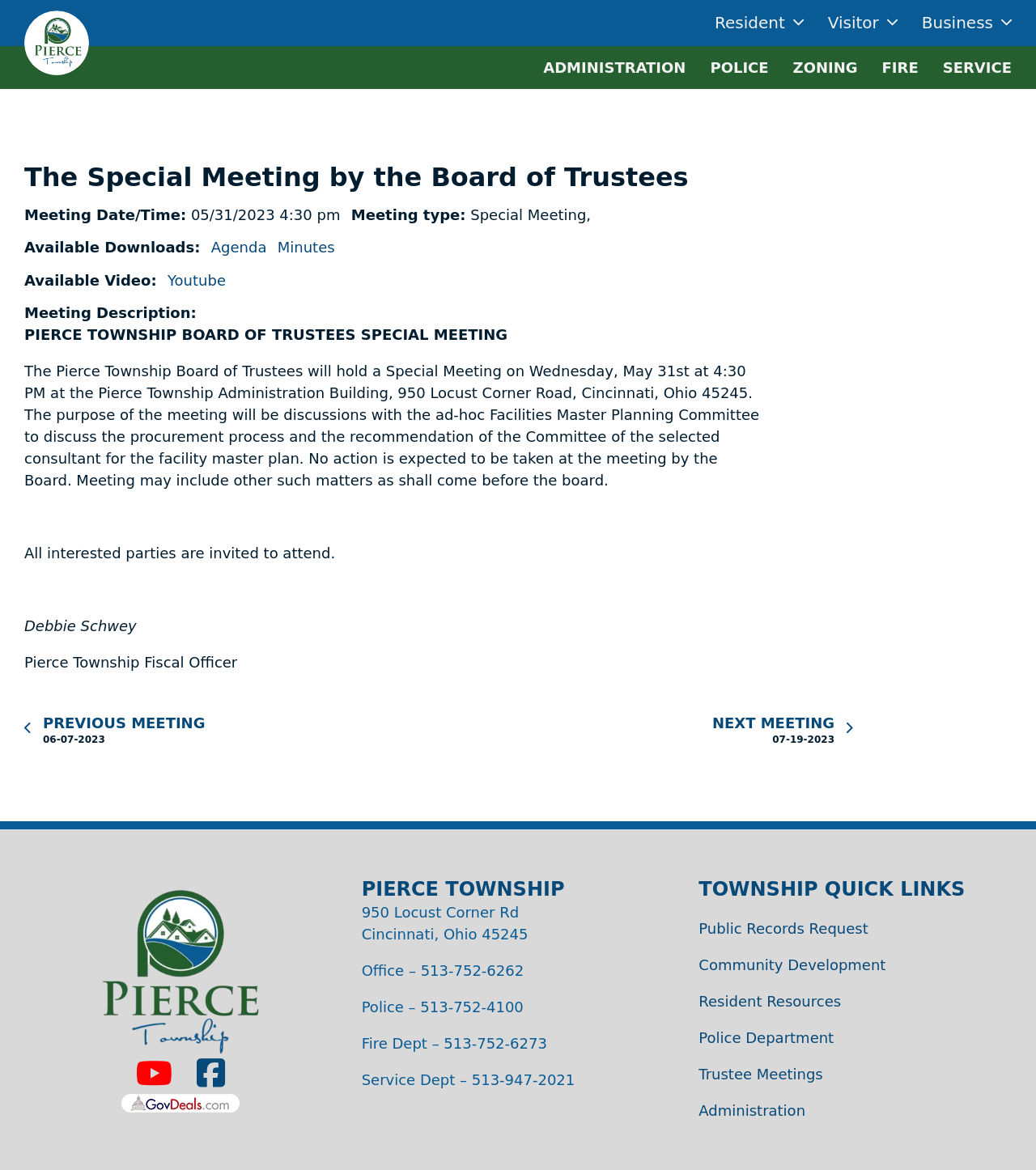What is the meeting date and time?
Answer the question with a single word or phrase by looking at the picture.

05/31/2023 4:30 pm